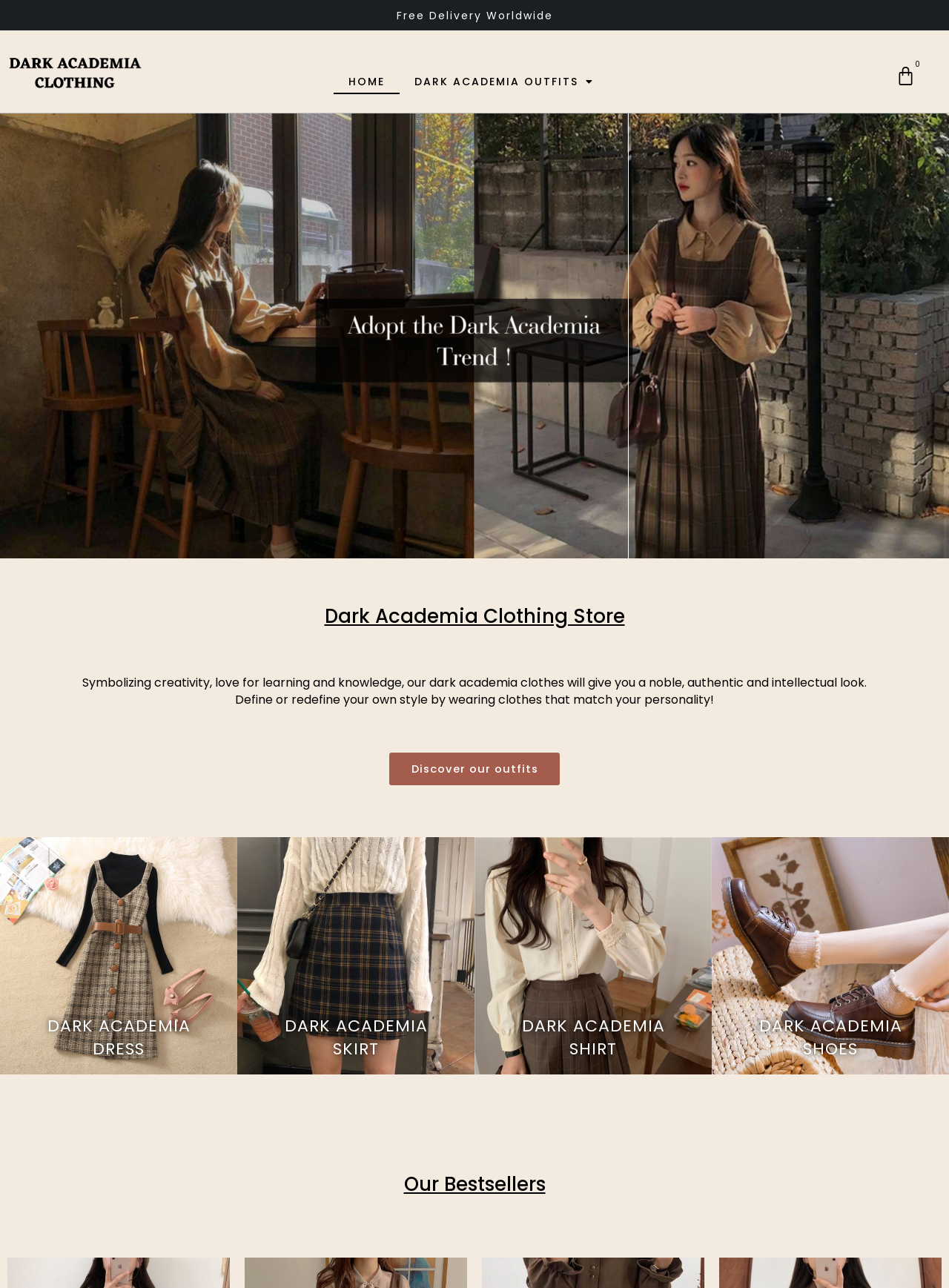Respond to the question with just a single word or phrase: 
What types of clothing items are available on this website?

Dresses, Pants, Shirts, Skirts, Shoes